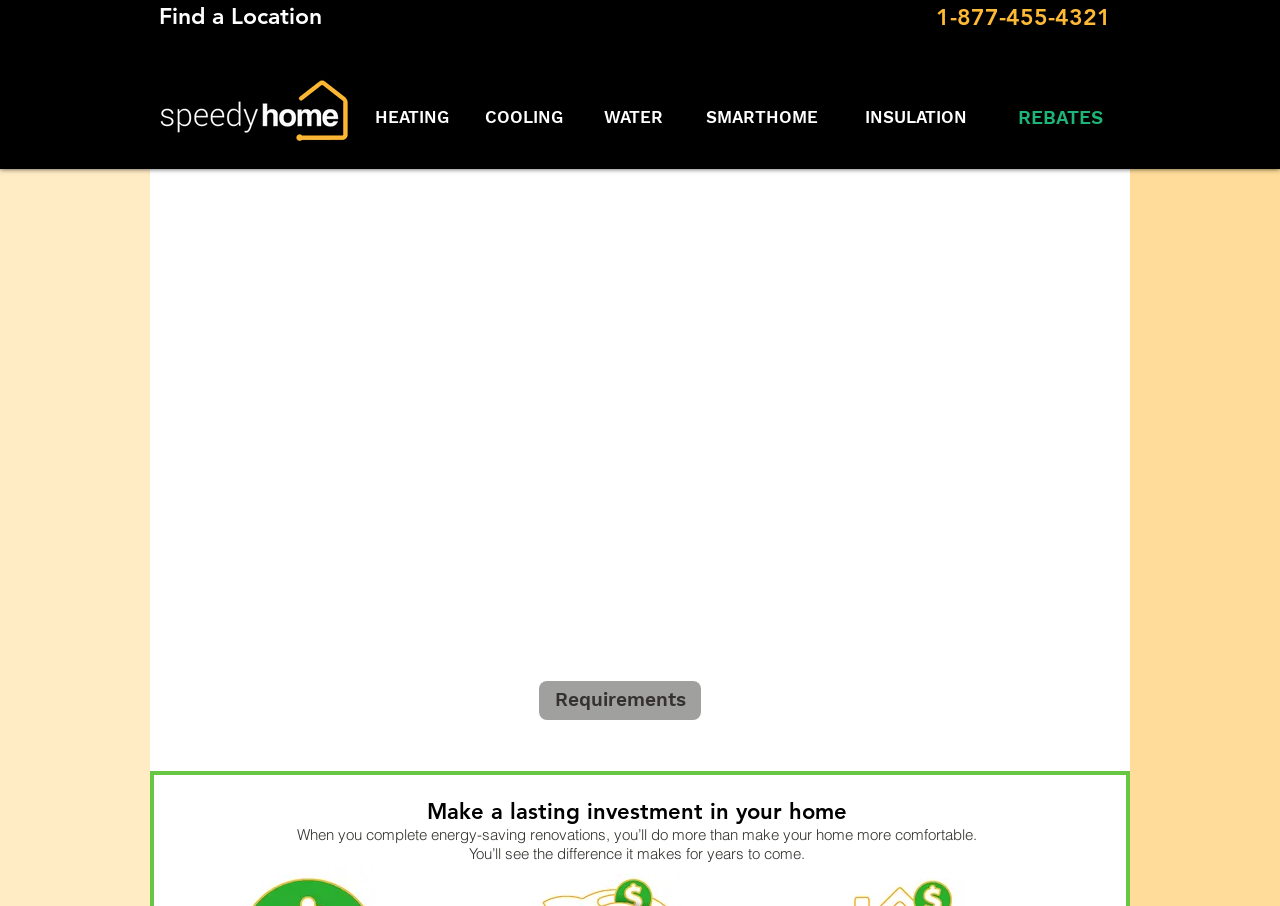Find the bounding box coordinates of the element's region that should be clicked in order to follow the given instruction: "Click the 'HEATING' button". The coordinates should consist of four float numbers between 0 and 1, i.e., [left, top, right, bottom].

[0.289, 0.115, 0.354, 0.145]